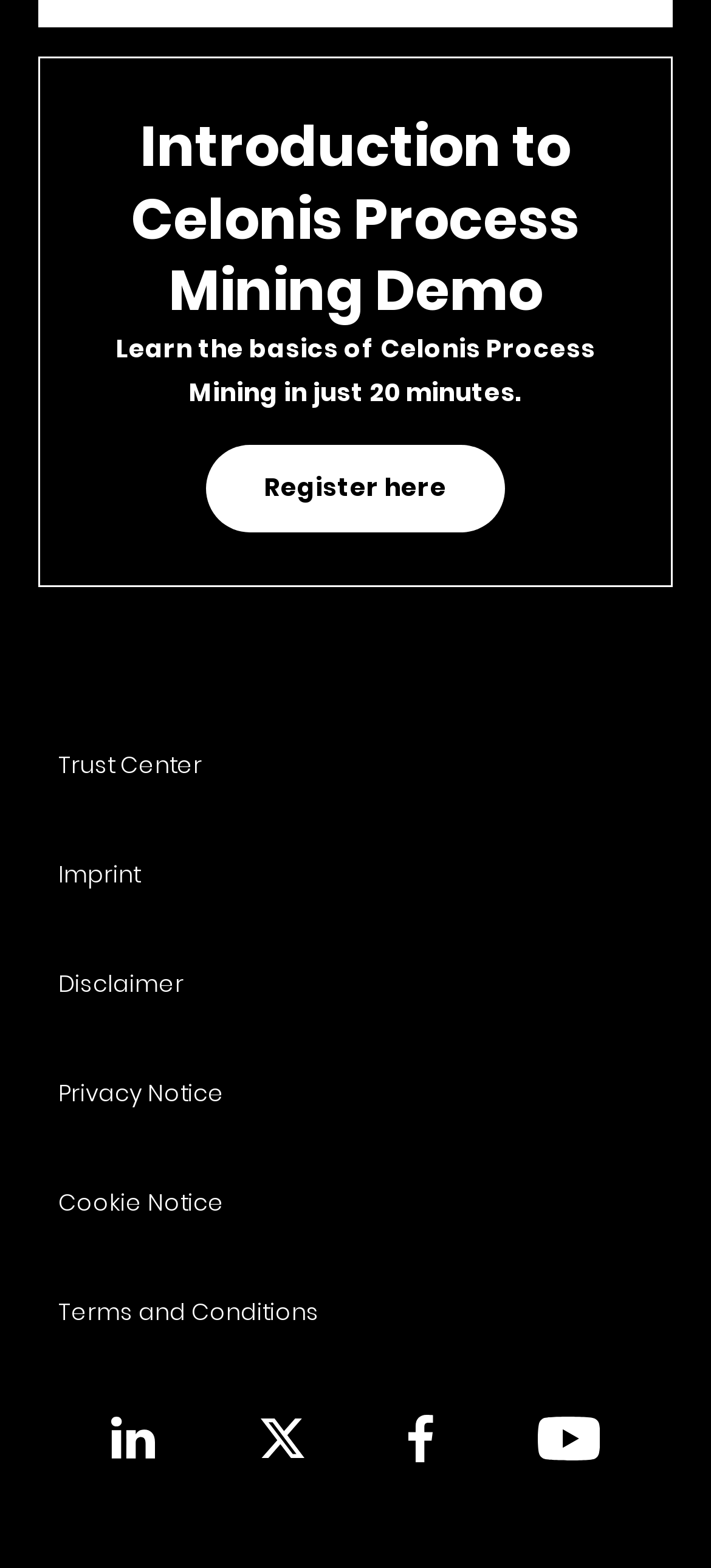Locate the bounding box coordinates of the clickable region to complete the following instruction: "Watch on YouTube."

[0.732, 0.89, 0.87, 0.944]